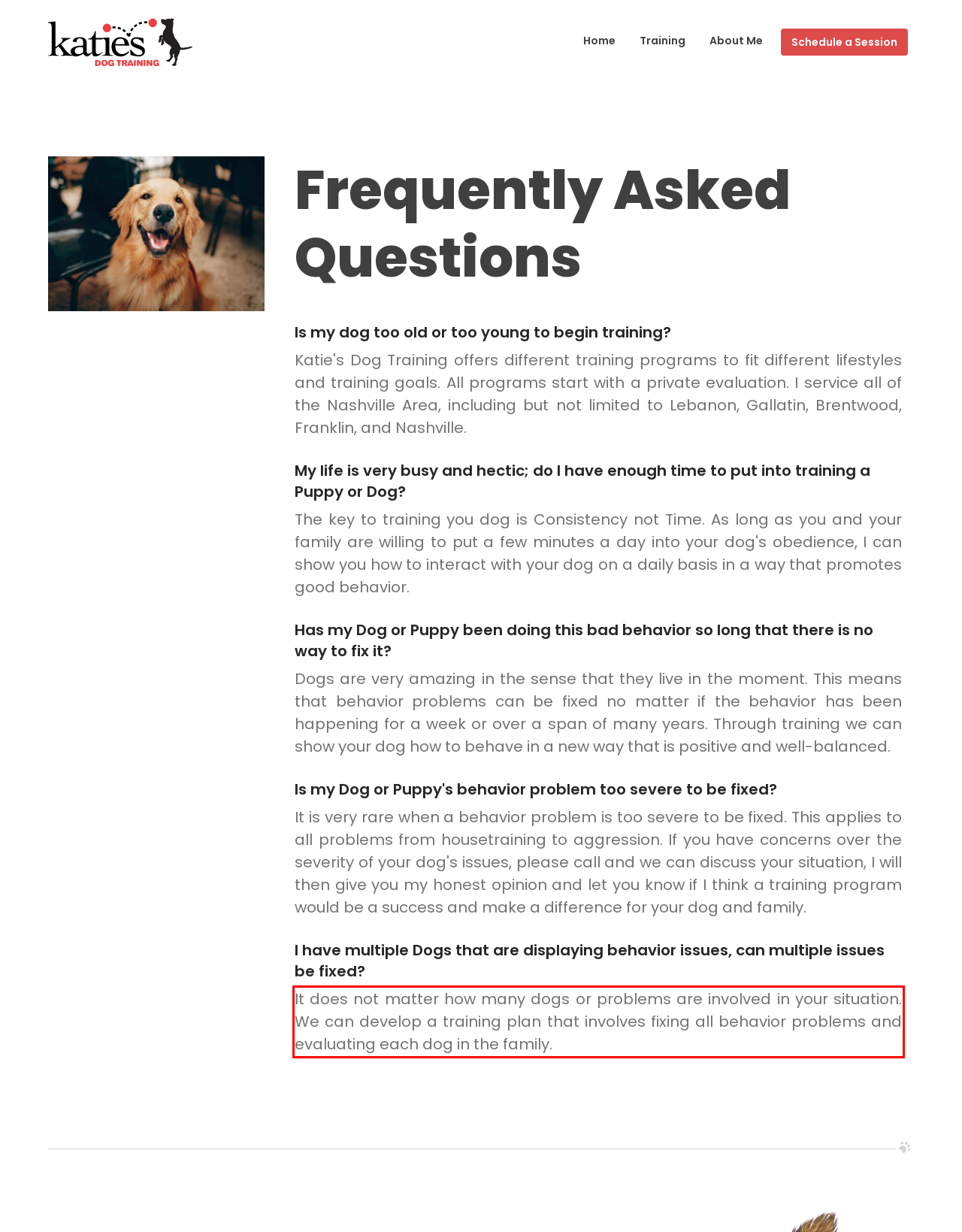Given a webpage screenshot, locate the red bounding box and extract the text content found inside it.

It does not matter how many dogs or problems are involved in your situation. We can develop a training plan that involves fixing all behavior problems and evaluating each dog in the family.